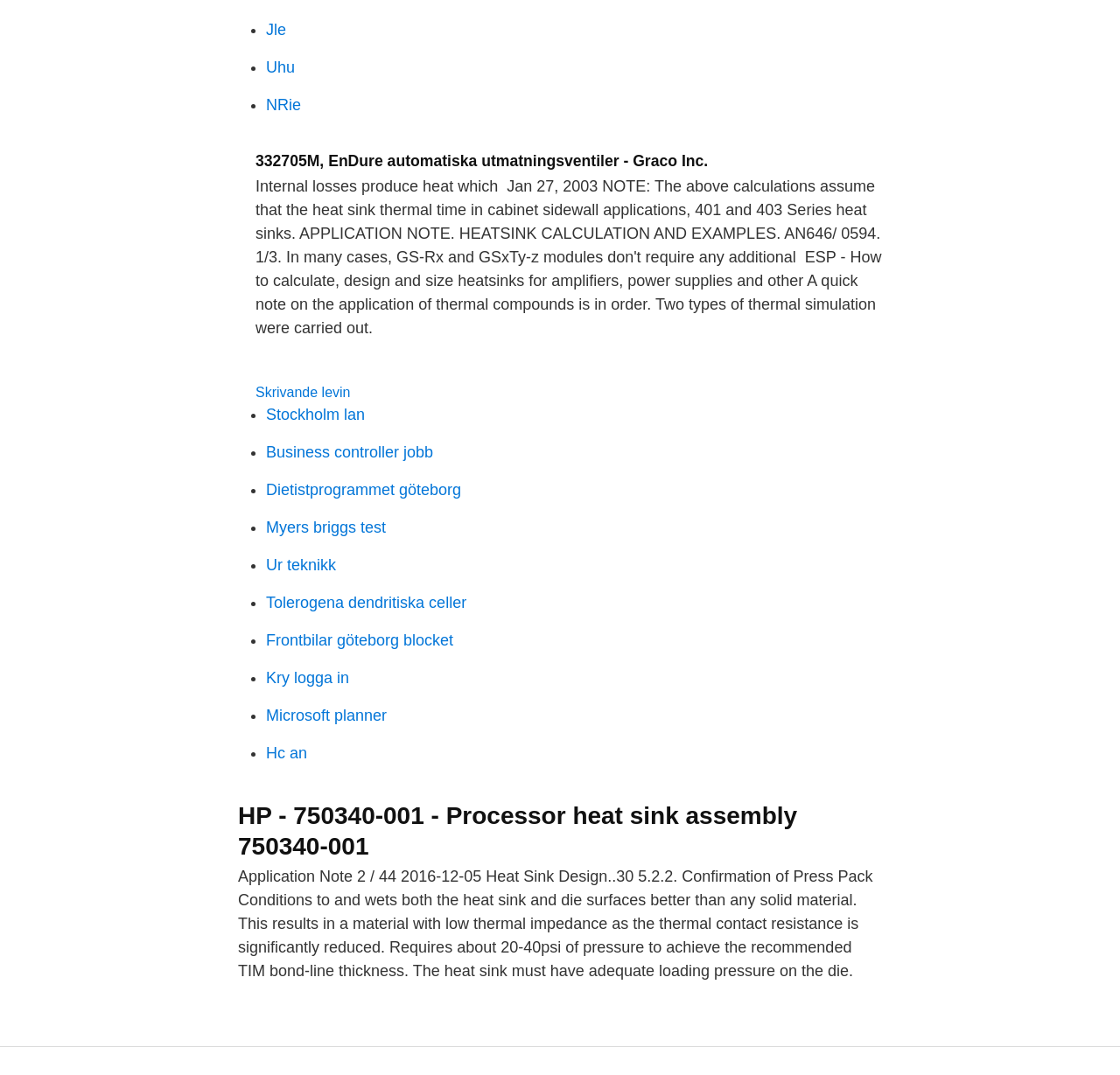Using the element description Ur teknikk, predict the bounding box coordinates for the UI element. Provide the coordinates in (top-left x, top-left y, bottom-right x, bottom-right y) format with values ranging from 0 to 1.

[0.238, 0.517, 0.3, 0.534]